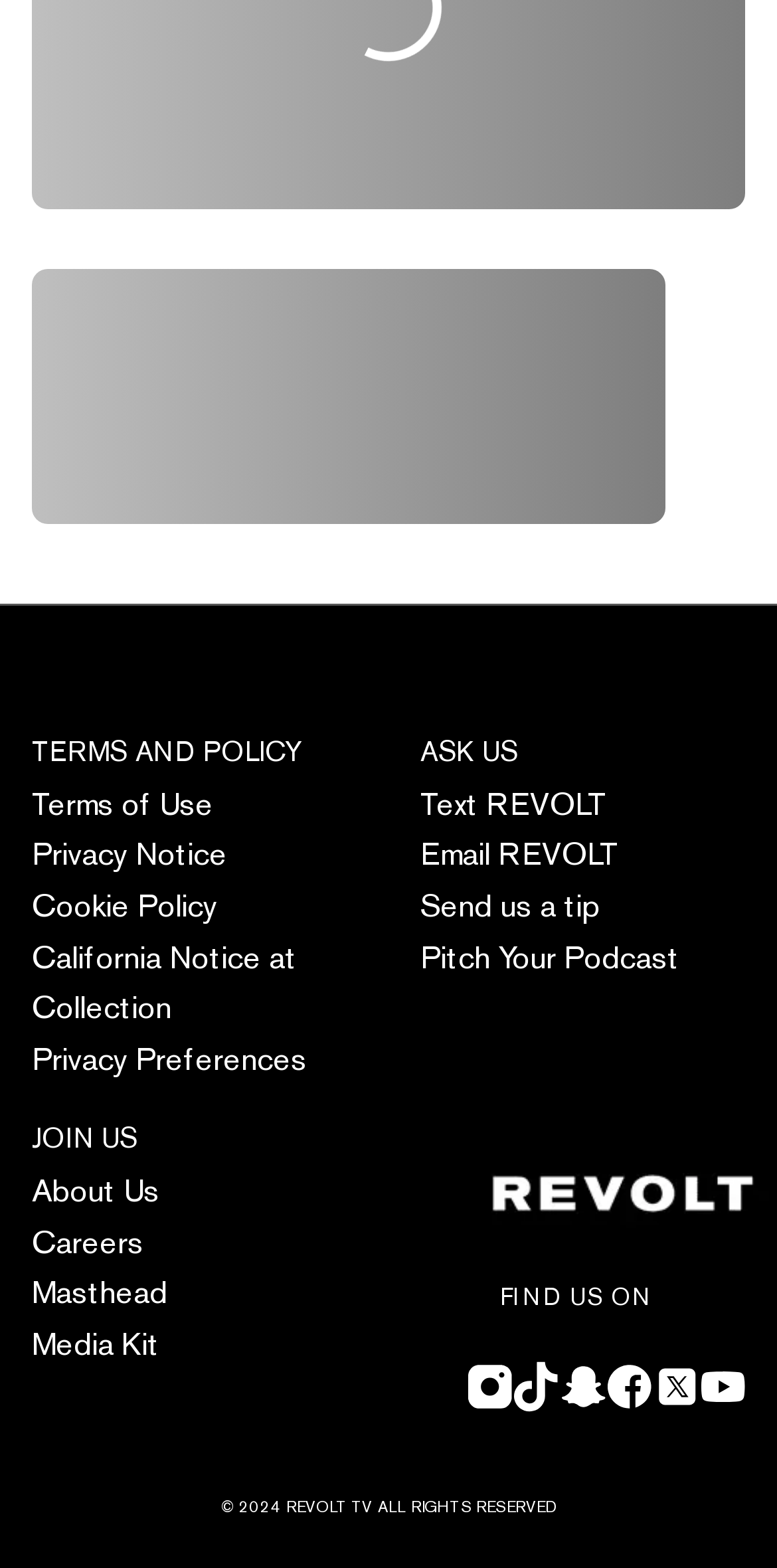Find and indicate the bounding box coordinates of the region you should select to follow the given instruction: "Go to May 2024 archive".

None